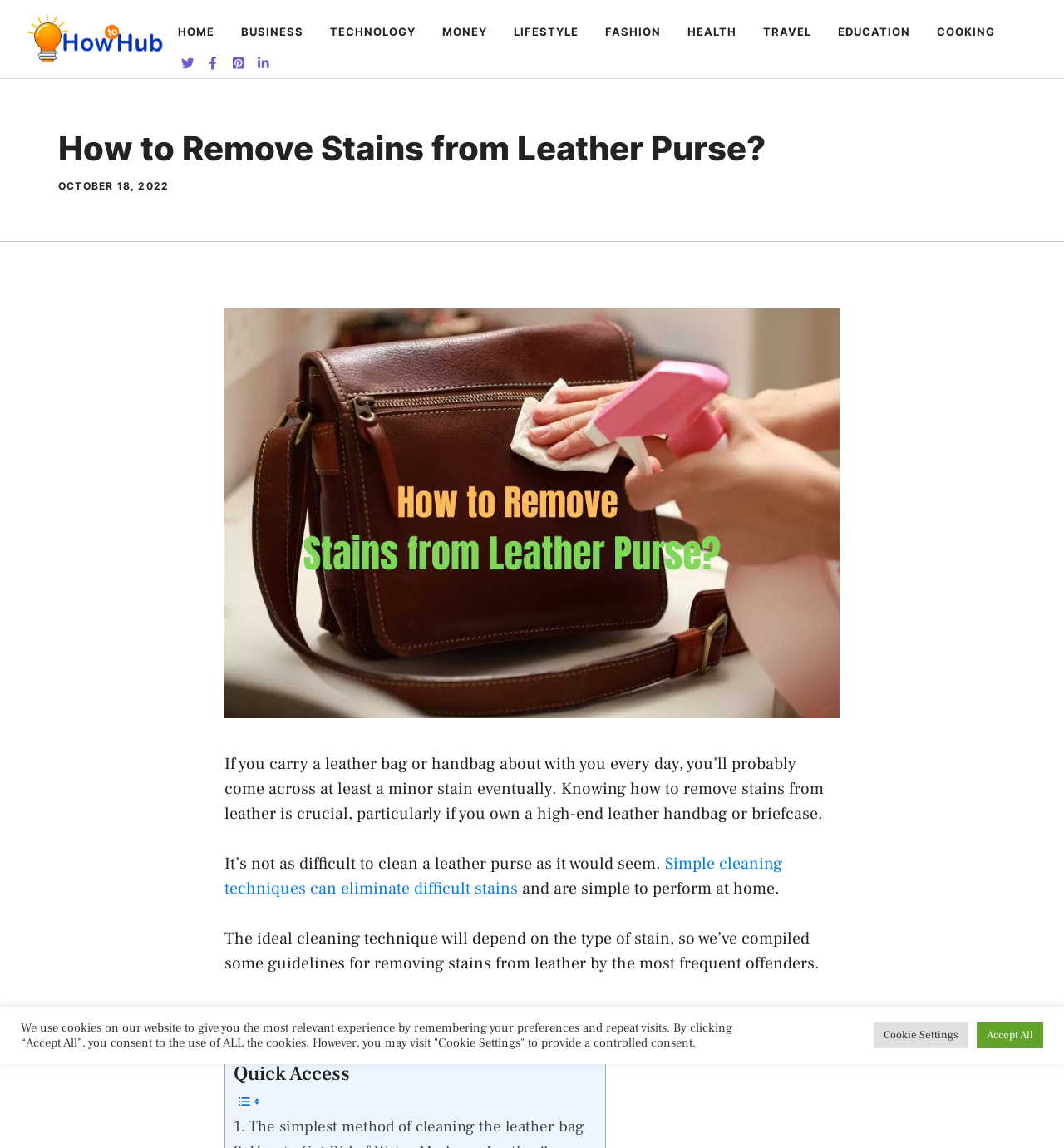Determine the bounding box coordinates for the HTML element described here: "Business".

[0.214, 0.006, 0.297, 0.049]